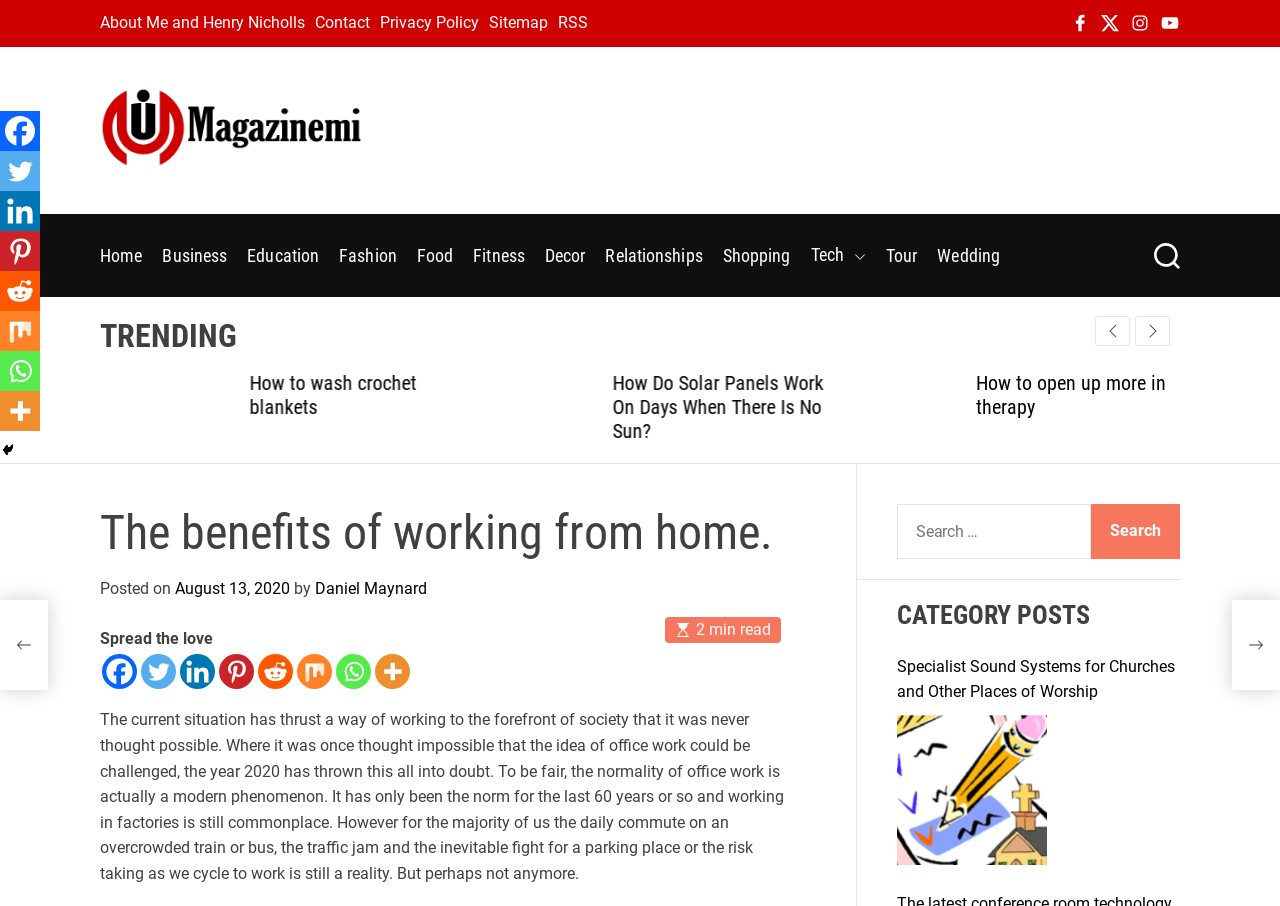Determine the bounding box coordinates of the element that should be clicked to execute the following command: "Search for something".

[0.902, 0.268, 0.922, 0.297]